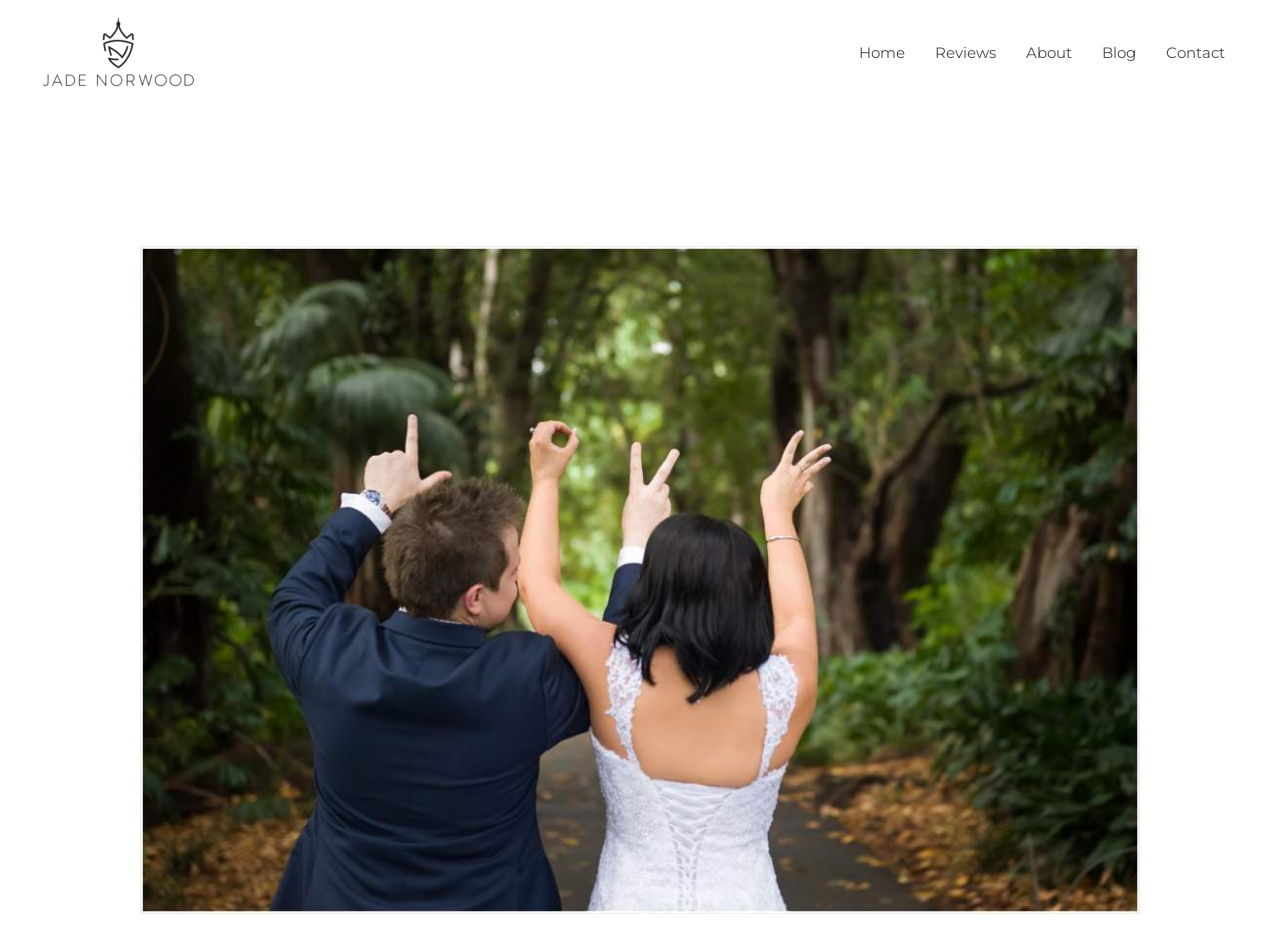How many images are there on the webpage?
Based on the image, answer the question in a detailed manner.

There are two images on the webpage, one is the logo image 'Adelaide Wedding Photographer Jade Norwood Photography' and the other is the wedding image 'stamford adelaide blue white wedding'.